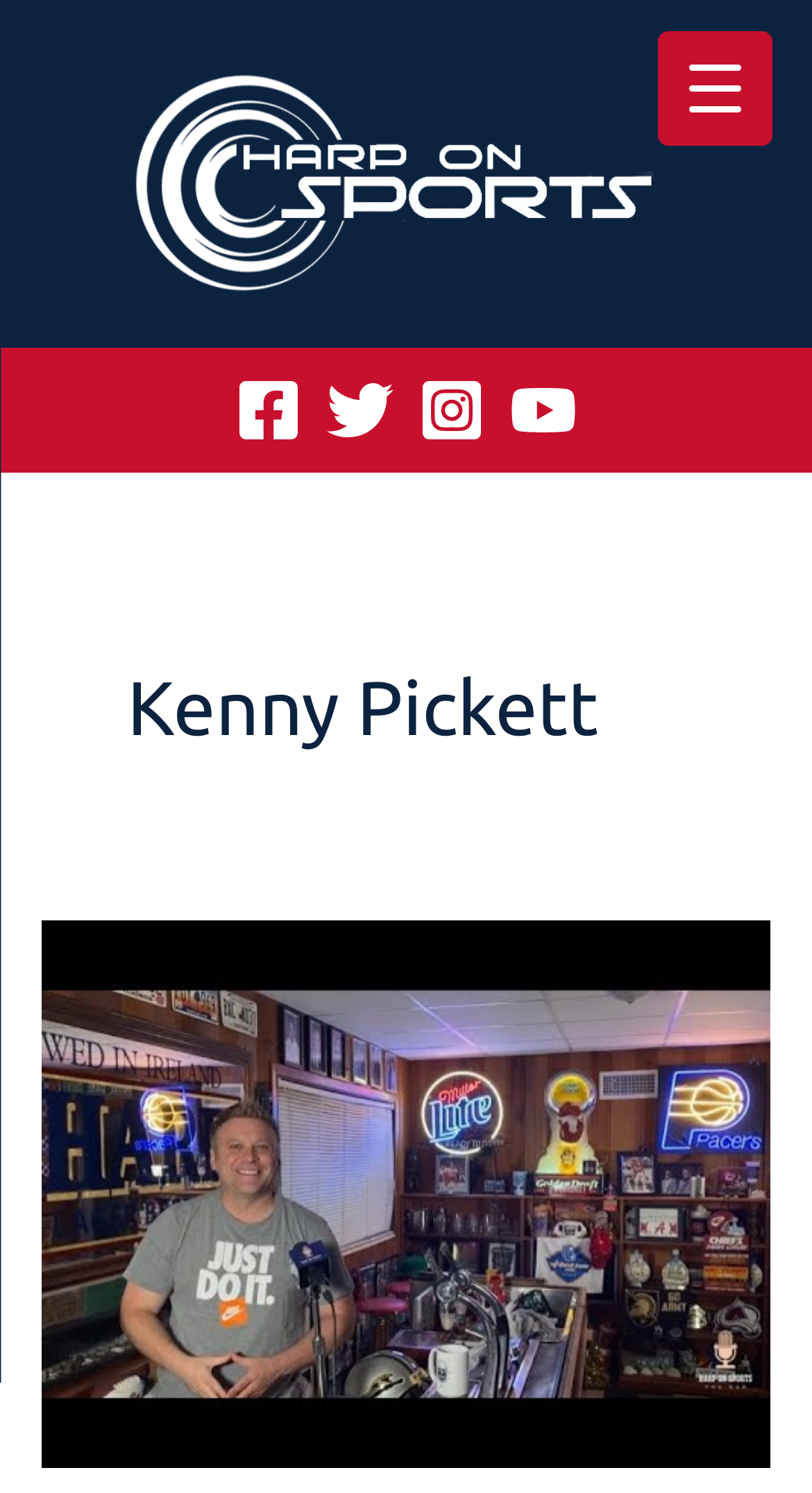How many social media links are on the webpage?
Using the image, give a concise answer in the form of a single word or short phrase.

4